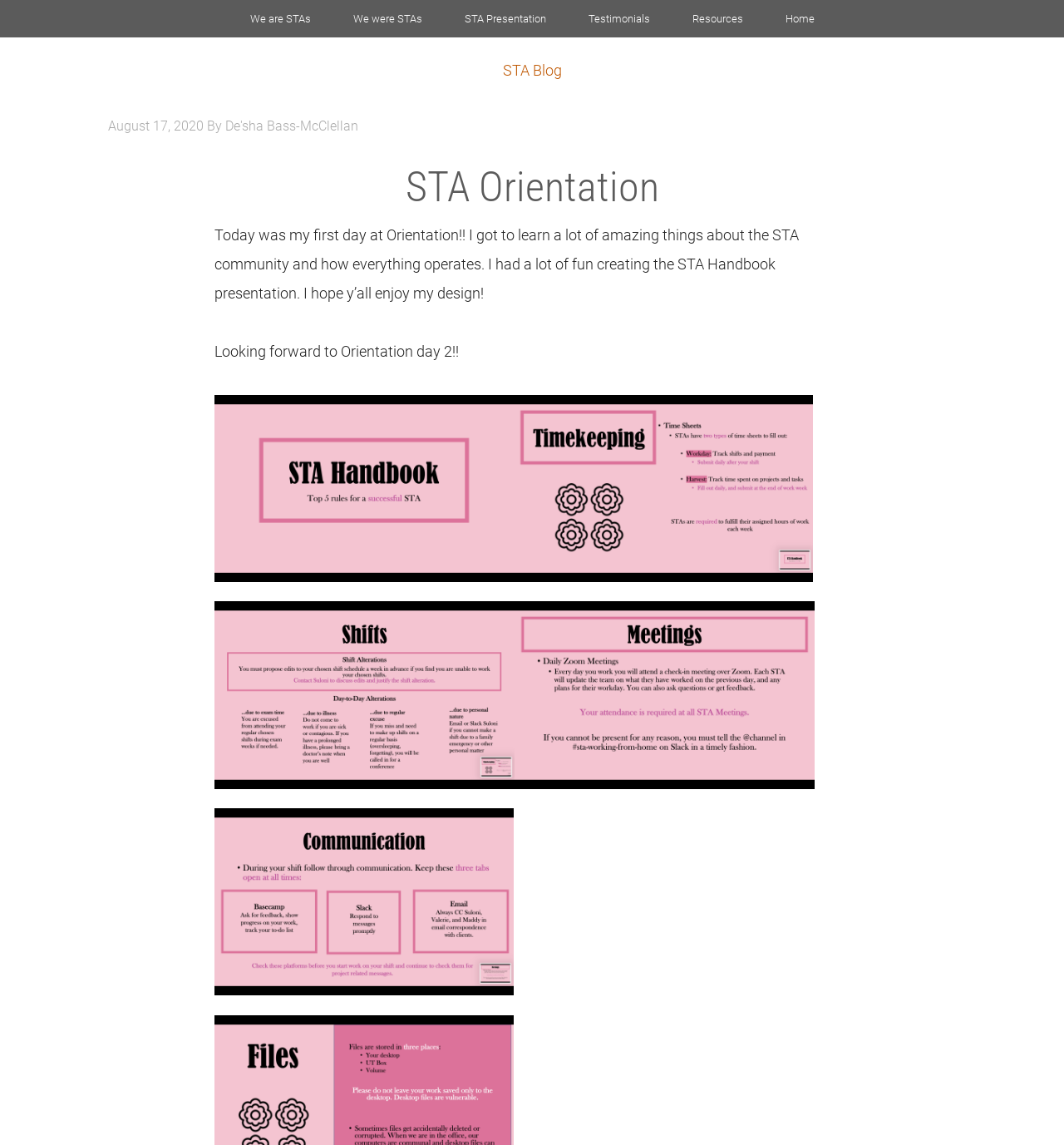Please mark the bounding box coordinates of the area that should be clicked to carry out the instruction: "Open media 1 in gallery view".

None